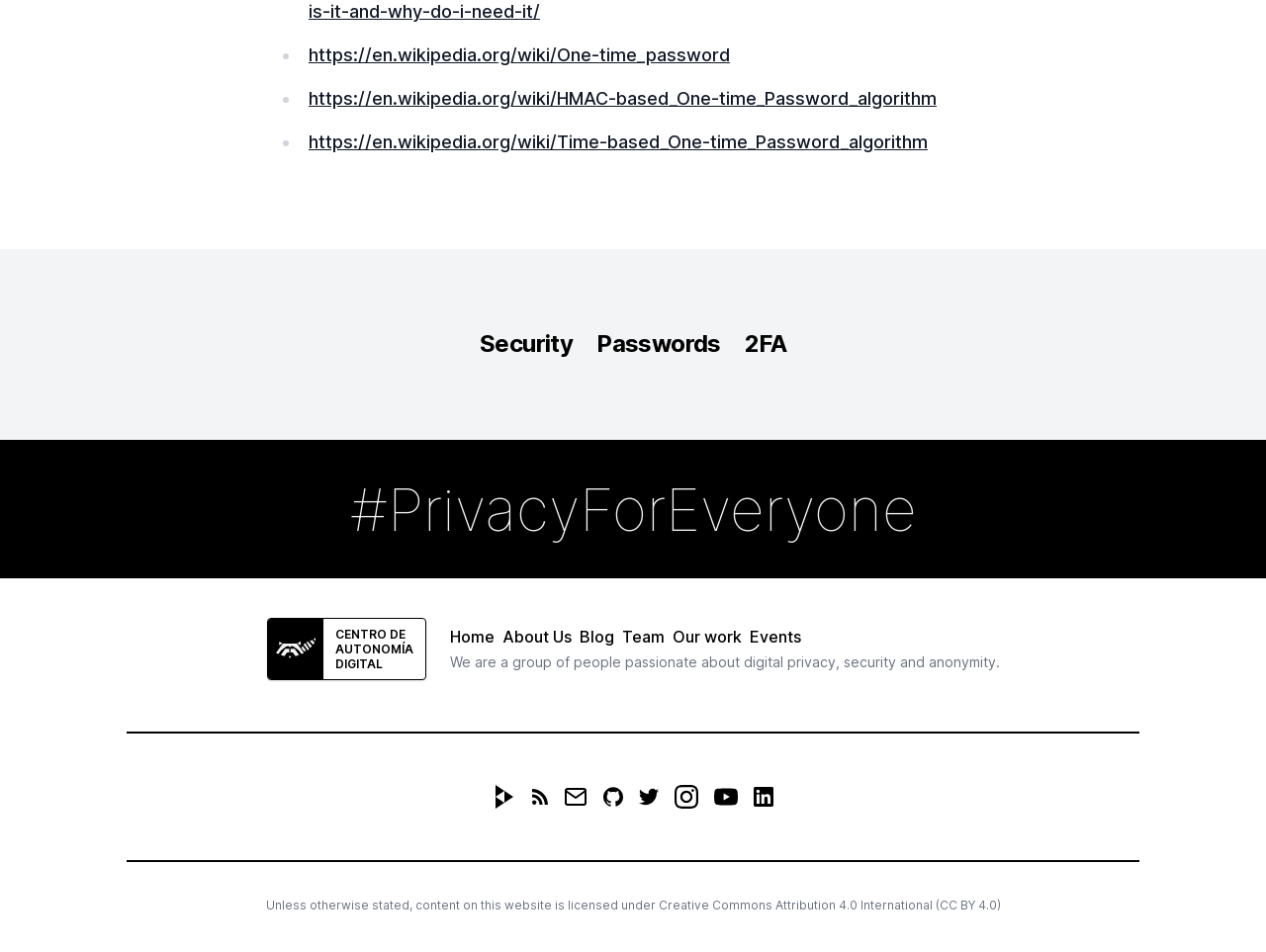Locate the bounding box coordinates of the clickable area to execute the instruction: "Read the Creative Commons Attribution 4.0 International license". Provide the coordinates as four float numbers between 0 and 1, represented as [left, top, right, bottom].

[0.52, 0.943, 0.79, 0.958]